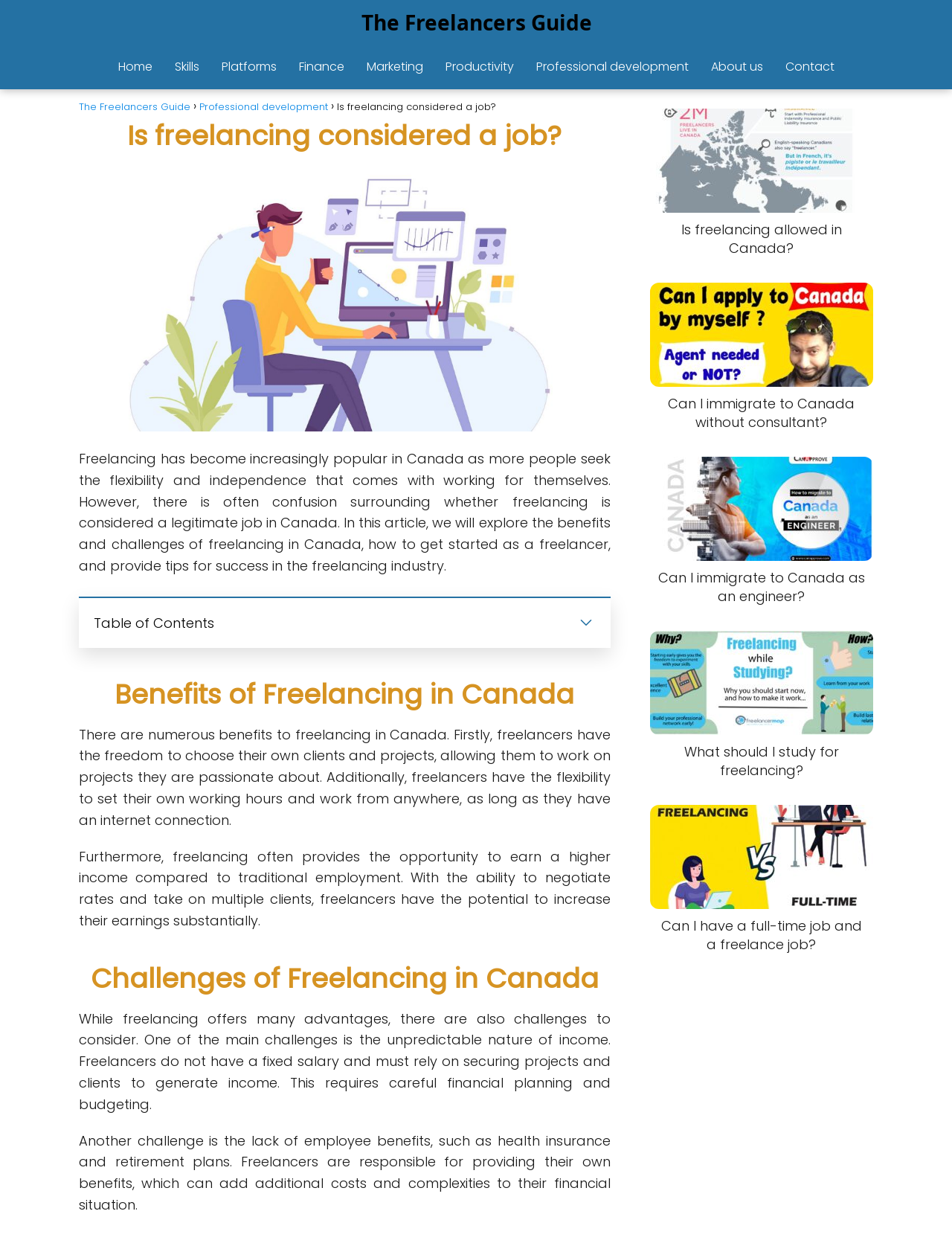Determine the coordinates of the bounding box for the clickable area needed to execute this instruction: "Click the 'Contact' link".

[0.825, 0.047, 0.876, 0.06]